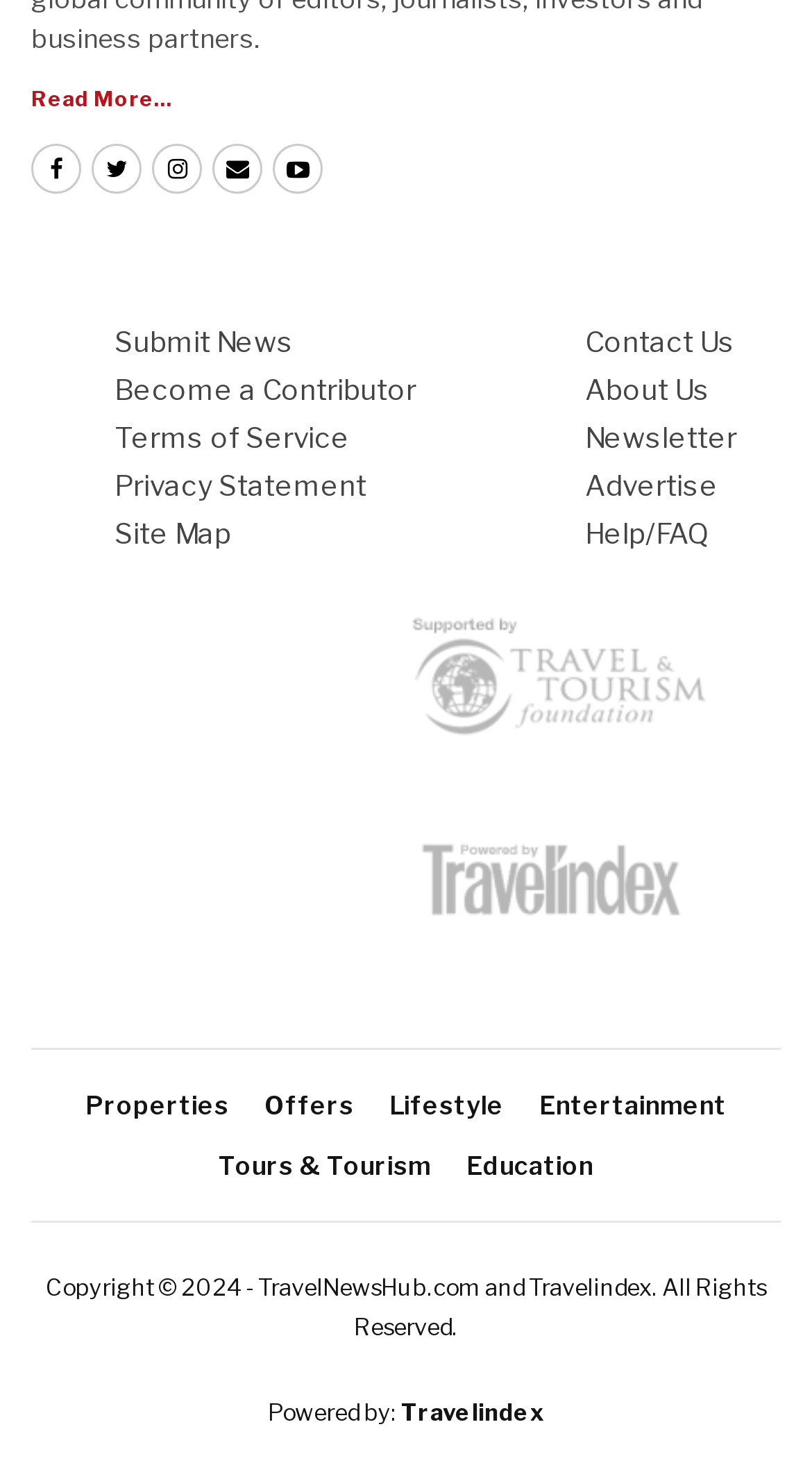Using the details in the image, give a detailed response to the question below:
What is the text of the link at the bottom-right corner of the webpage?

By analyzing the bounding box coordinates, I found the link element with the text 'Help/FAQ' at coordinates [0.721, 0.349, 0.872, 0.371], which is located at the bottom-right corner of the webpage.